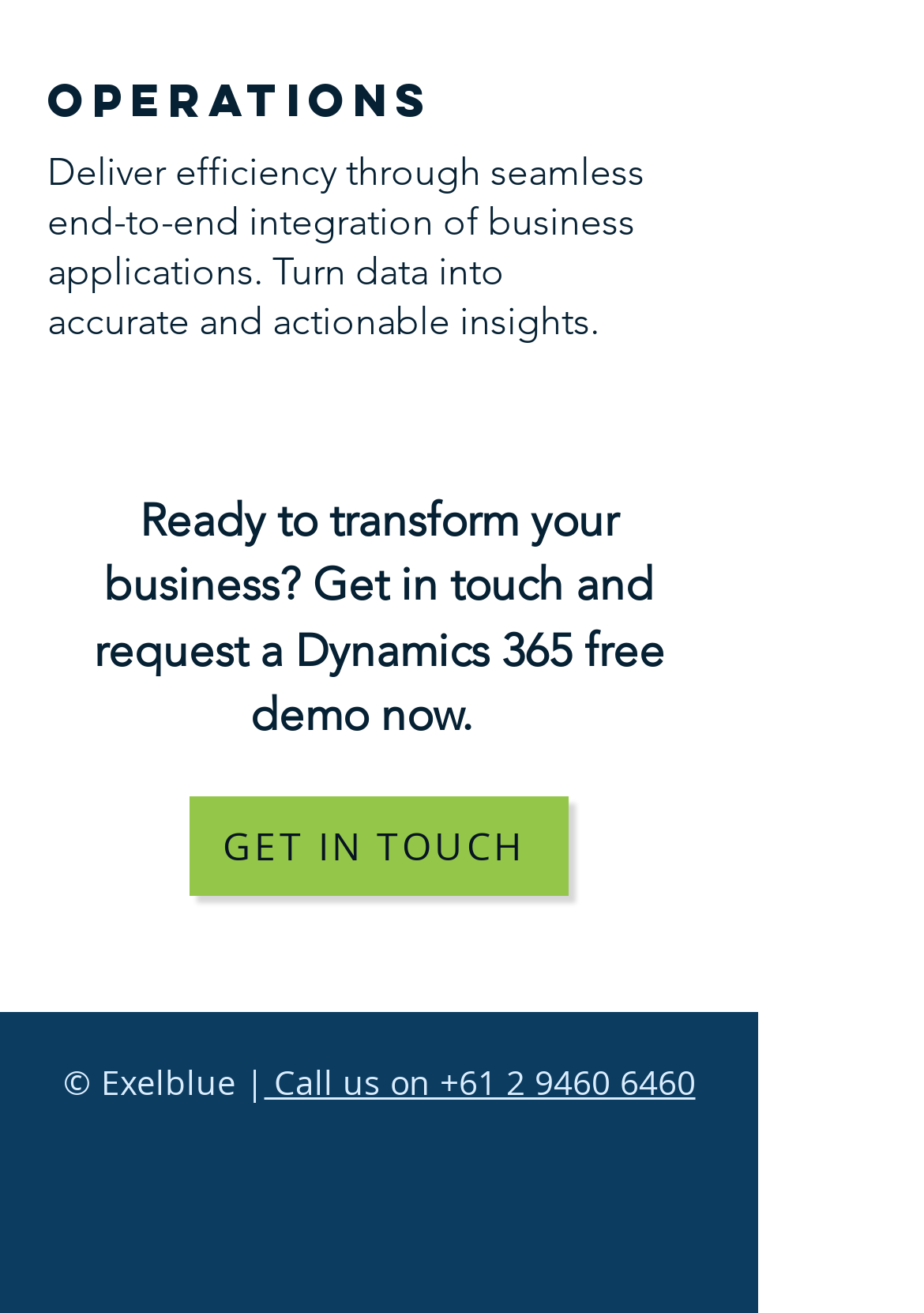Please find the bounding box for the UI element described by: "GET IN TOUCH".

[0.205, 0.607, 0.615, 0.682]